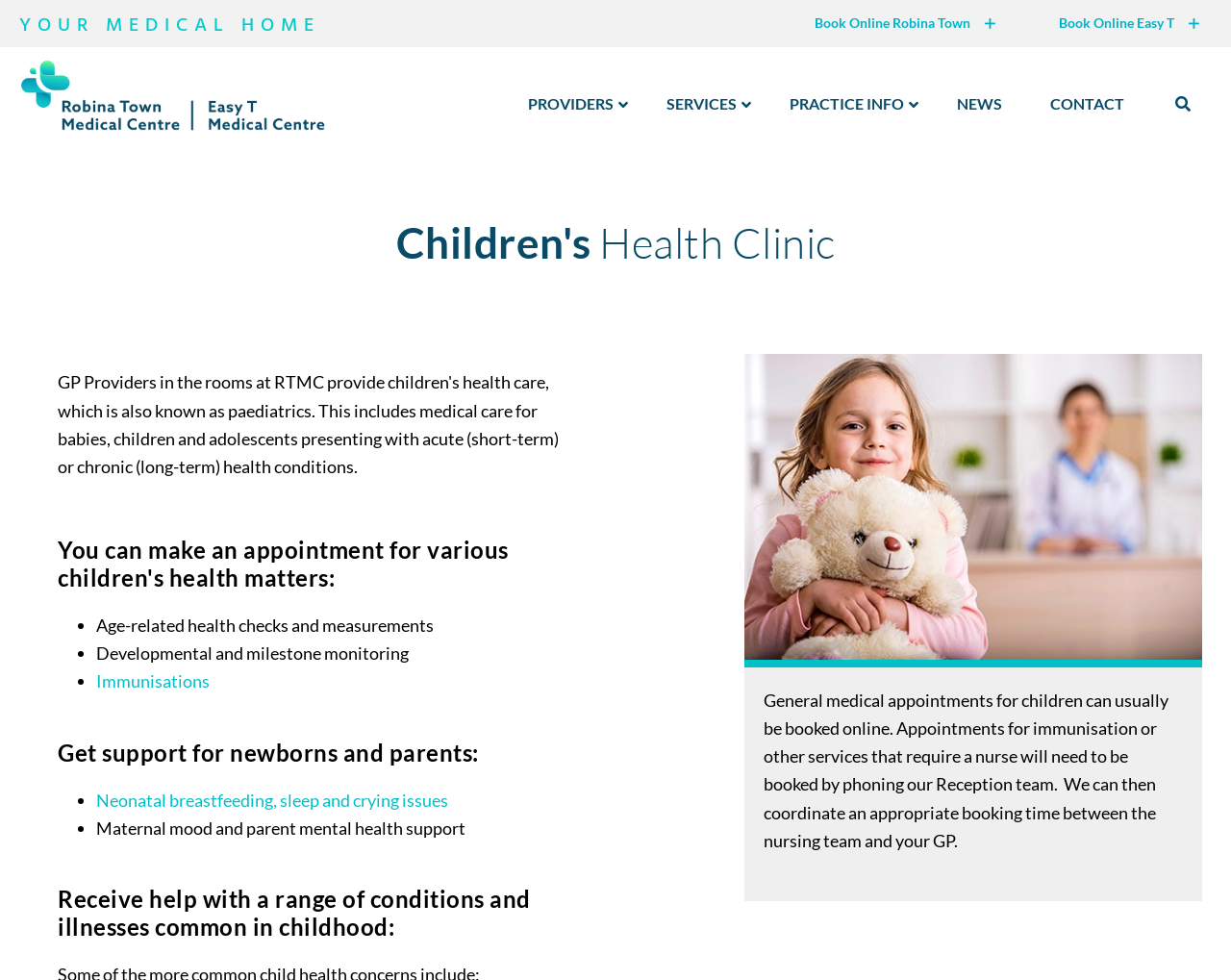What is the purpose of the 'paediatrics-widget' image? Analyze the screenshot and reply with just one word or a short phrase.

To illustrate paediatrics services